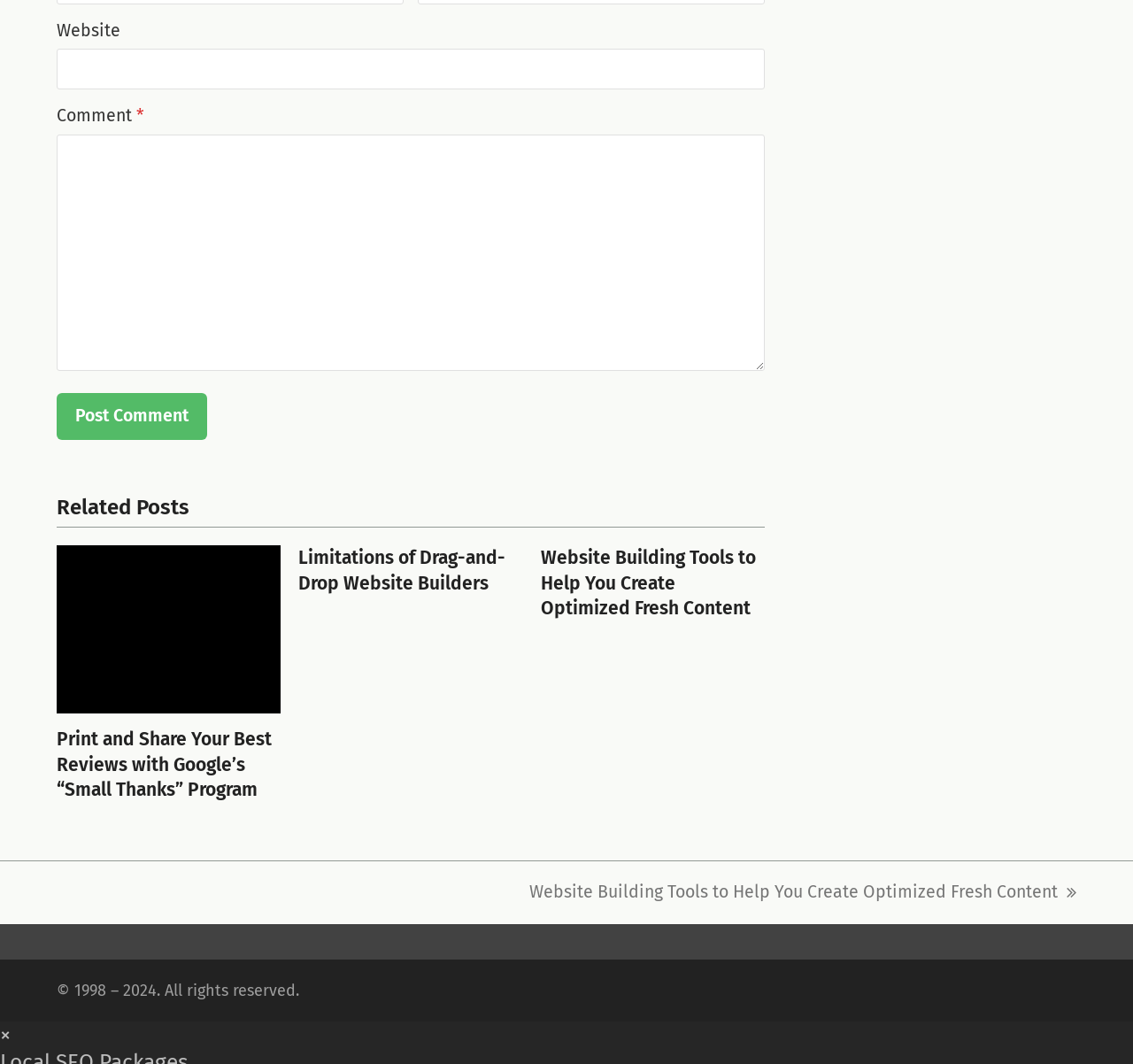Determine the bounding box coordinates of the clickable region to carry out the instruction: "Enter website".

[0.05, 0.046, 0.675, 0.084]